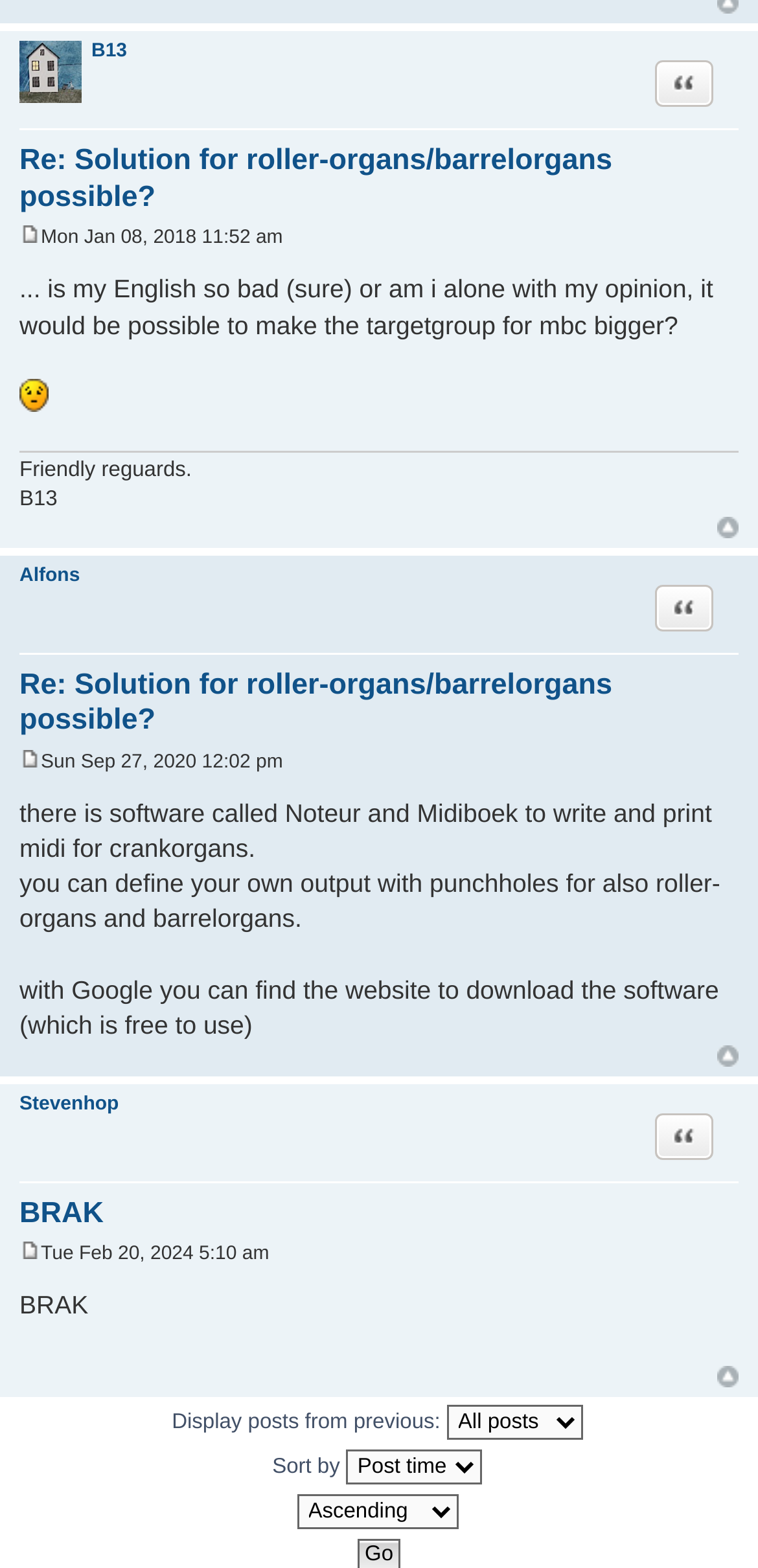Respond with a single word or phrase for the following question: 
What is the topic of the discussion?

Roller-organs/barrelorgans